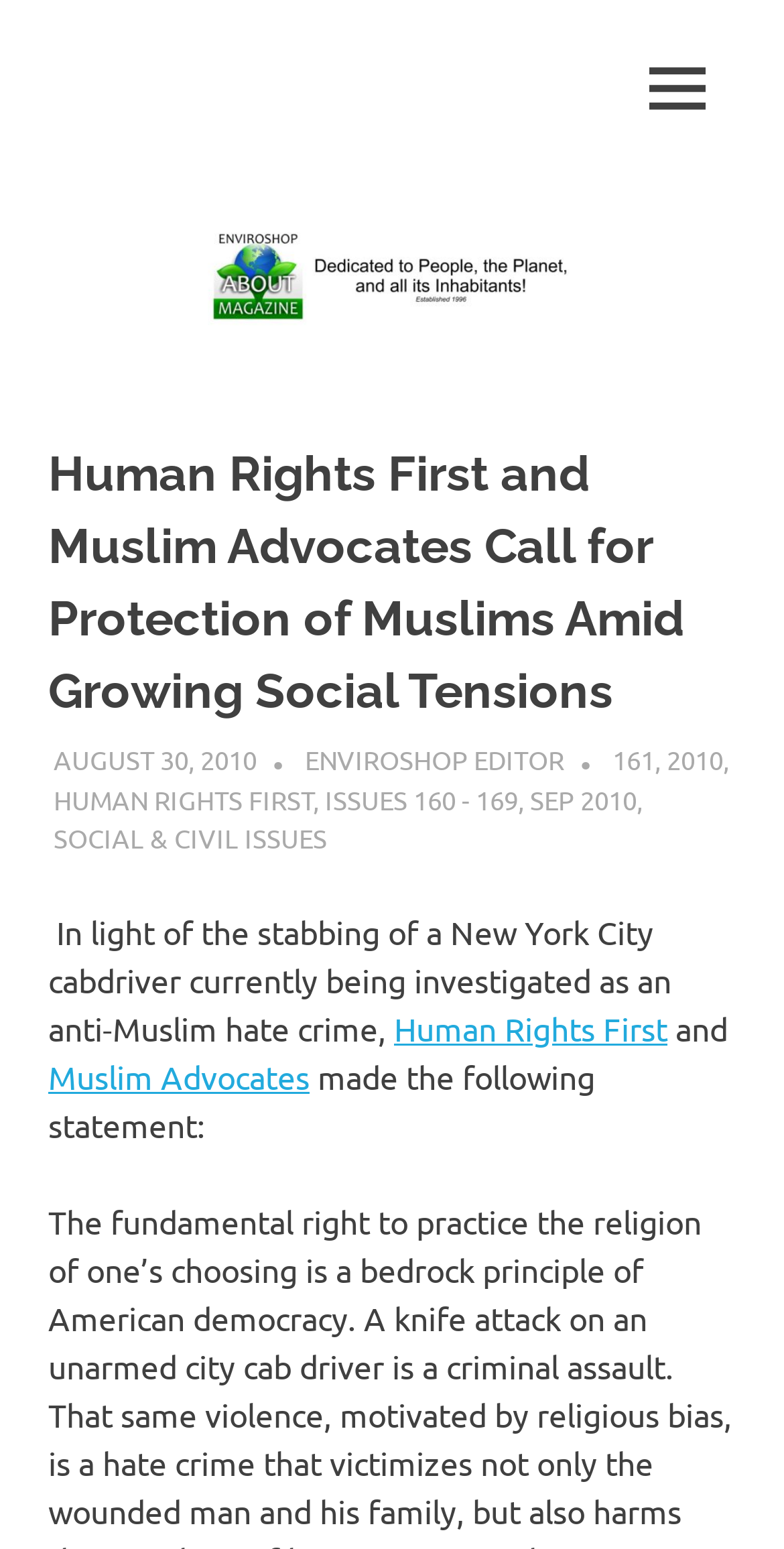Predict the bounding box coordinates of the area that should be clicked to accomplish the following instruction: "Visit Enviroshop – About Magazine". The bounding box coordinates should consist of four float numbers between 0 and 1, i.e., [left, top, right, bottom].

[0.062, 0.064, 0.495, 0.299]